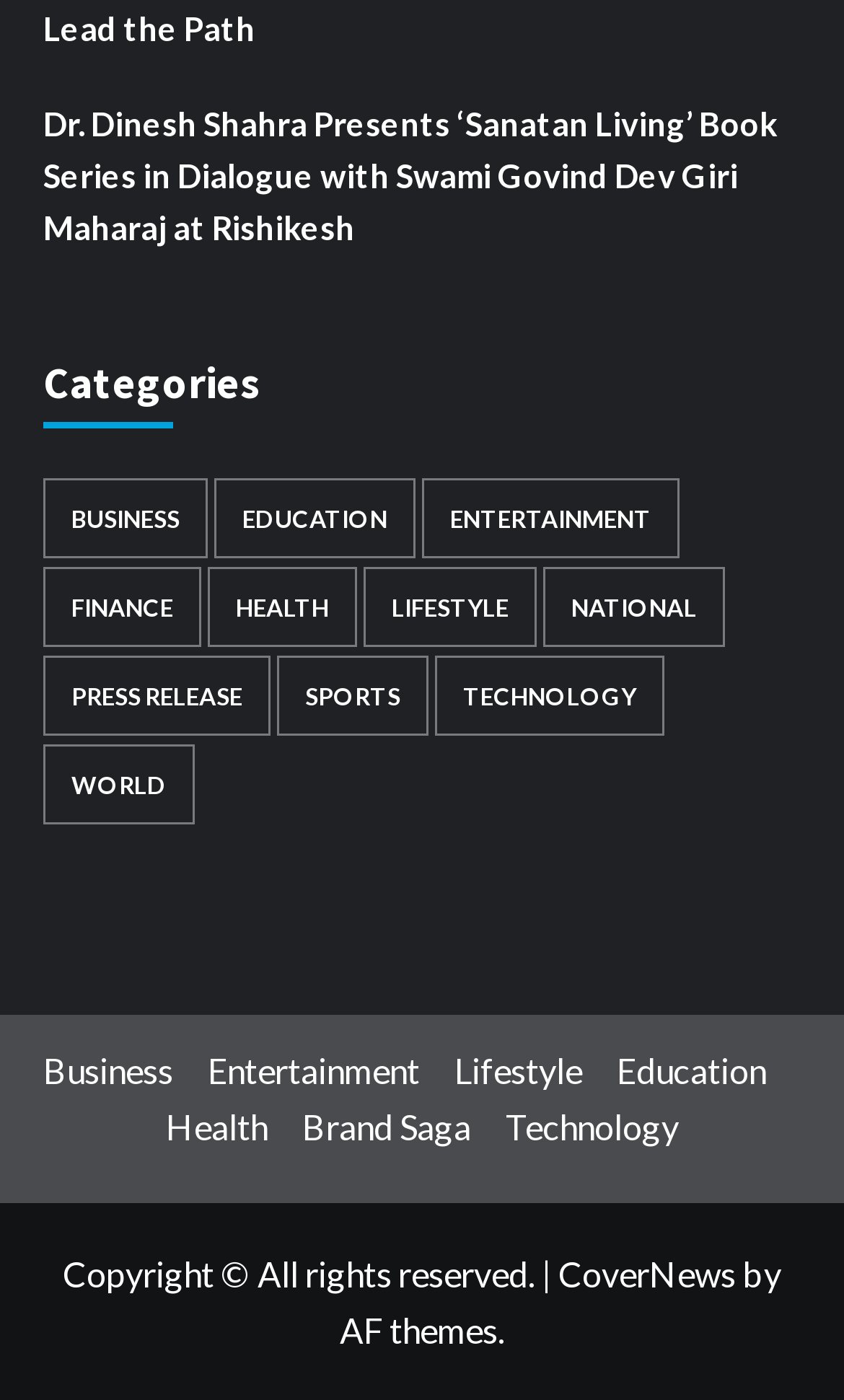Answer in one word or a short phrase: 
How many categories are available?

11